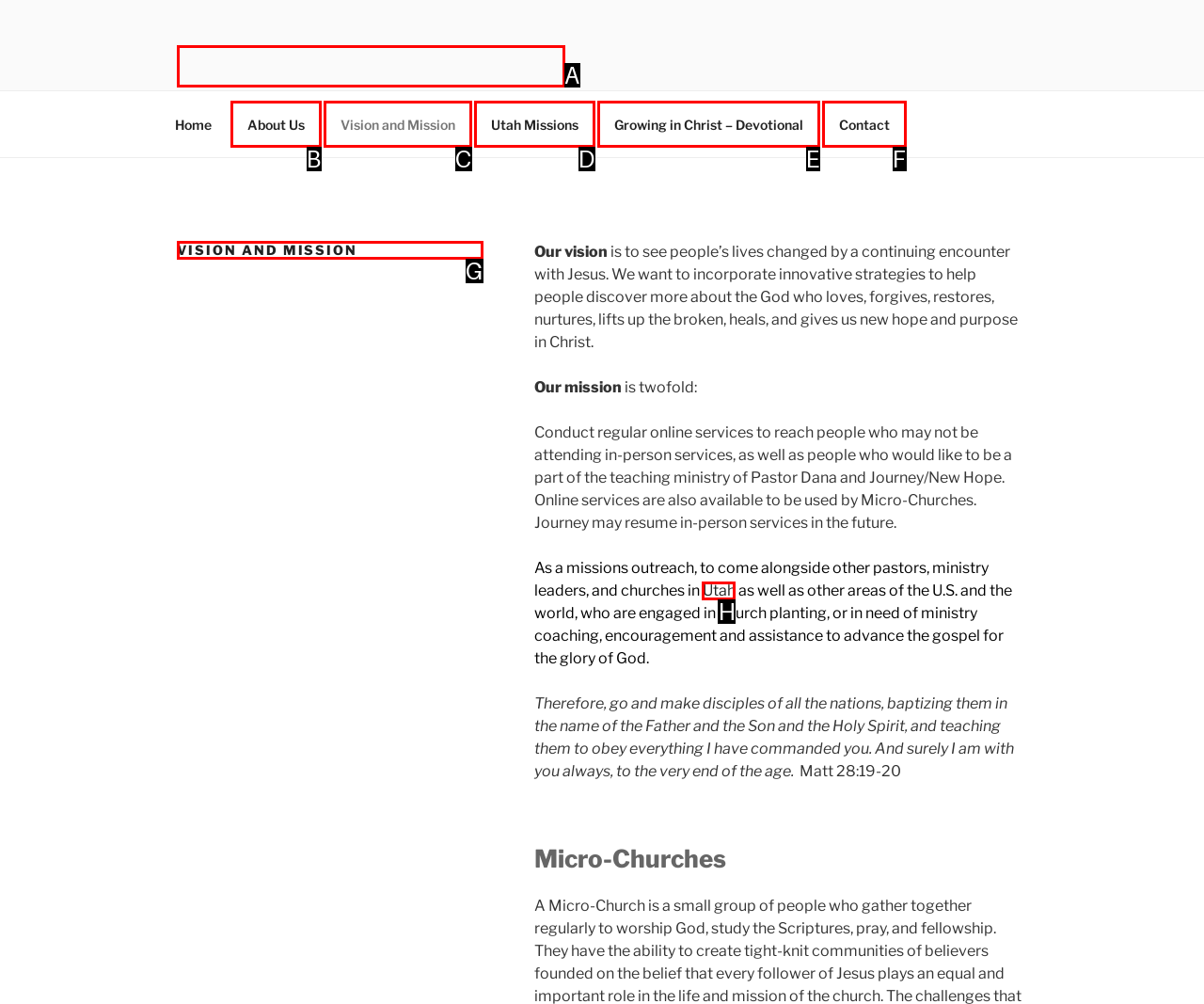Find the correct option to complete this instruction: Read about Vision and Mission. Reply with the corresponding letter.

G